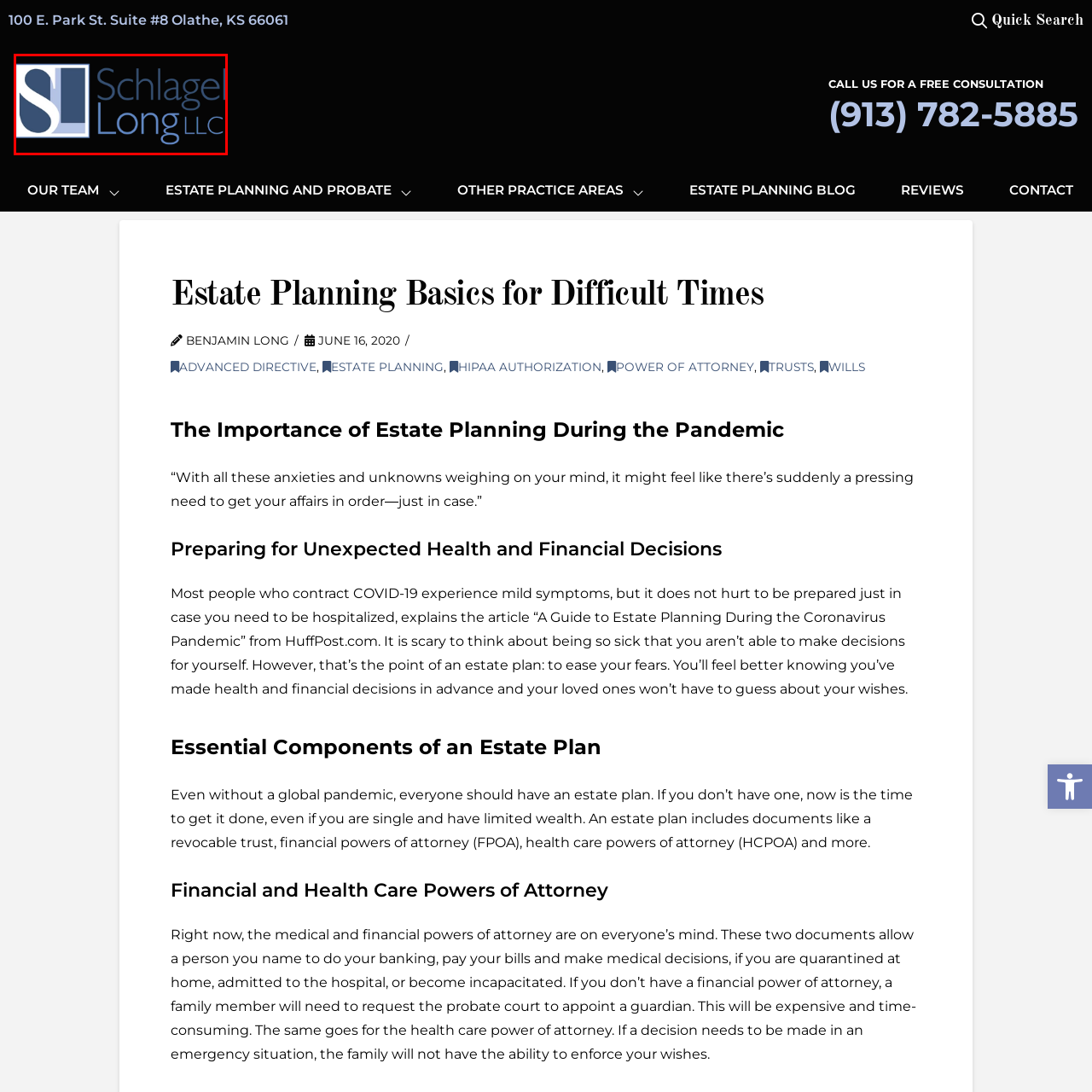Look at the image marked by the red box and respond with a single word or phrase: What font style is used in the logo?

Sleek, modern